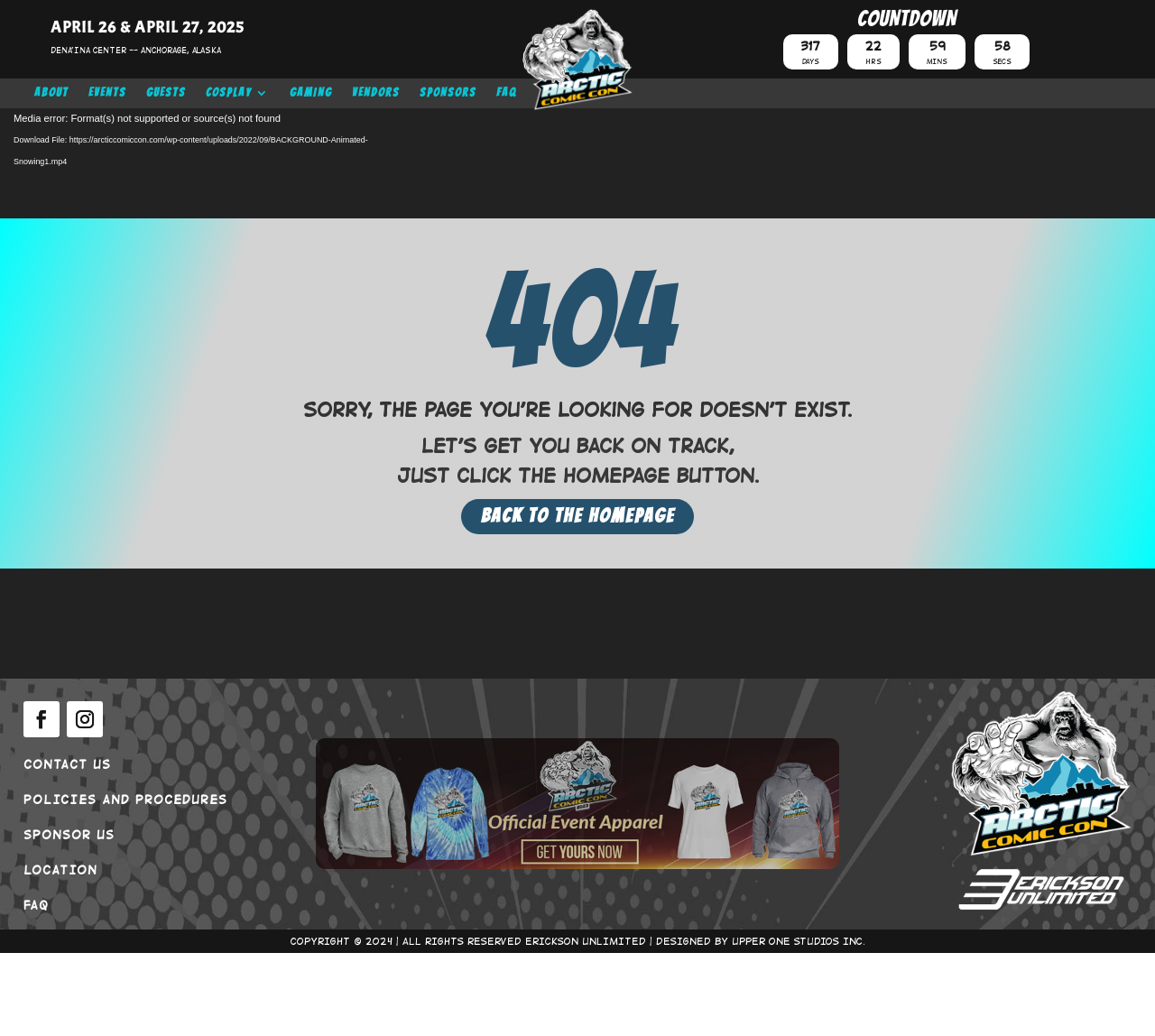Could you determine the bounding box coordinates of the clickable element to complete the instruction: "Click the 'EVENTS' link"? Provide the coordinates as four float numbers between 0 and 1, i.e., [left, top, right, bottom].

[0.077, 0.085, 0.109, 0.103]